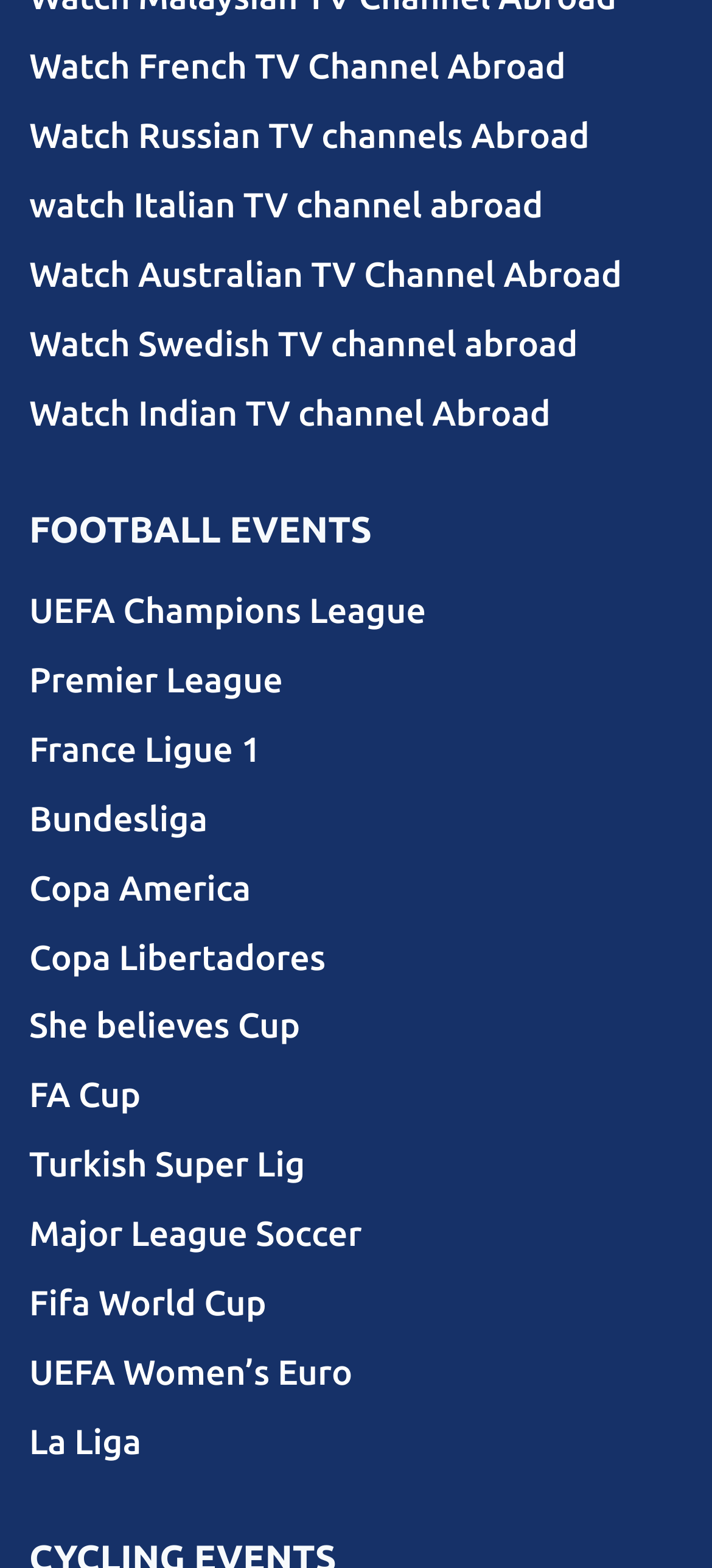Bounding box coordinates should be provided in the format (top-left x, top-left y, bottom-right x, bottom-right y) with all values between 0 and 1. Identify the bounding box for this UI element: France Ligue 1

[0.041, 0.455, 0.959, 0.499]